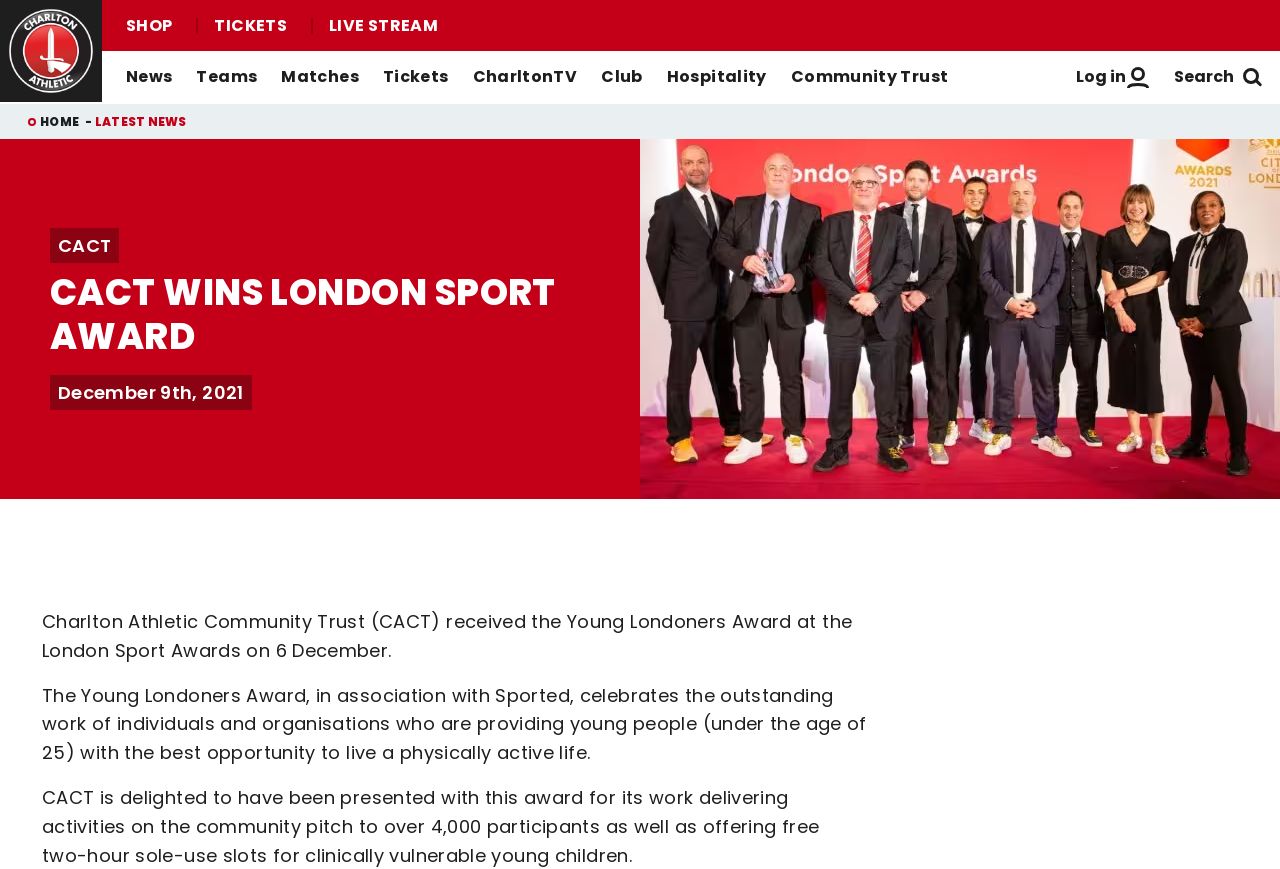Determine the bounding box coordinates of the region that needs to be clicked to achieve the task: "Visit the homepage".

None